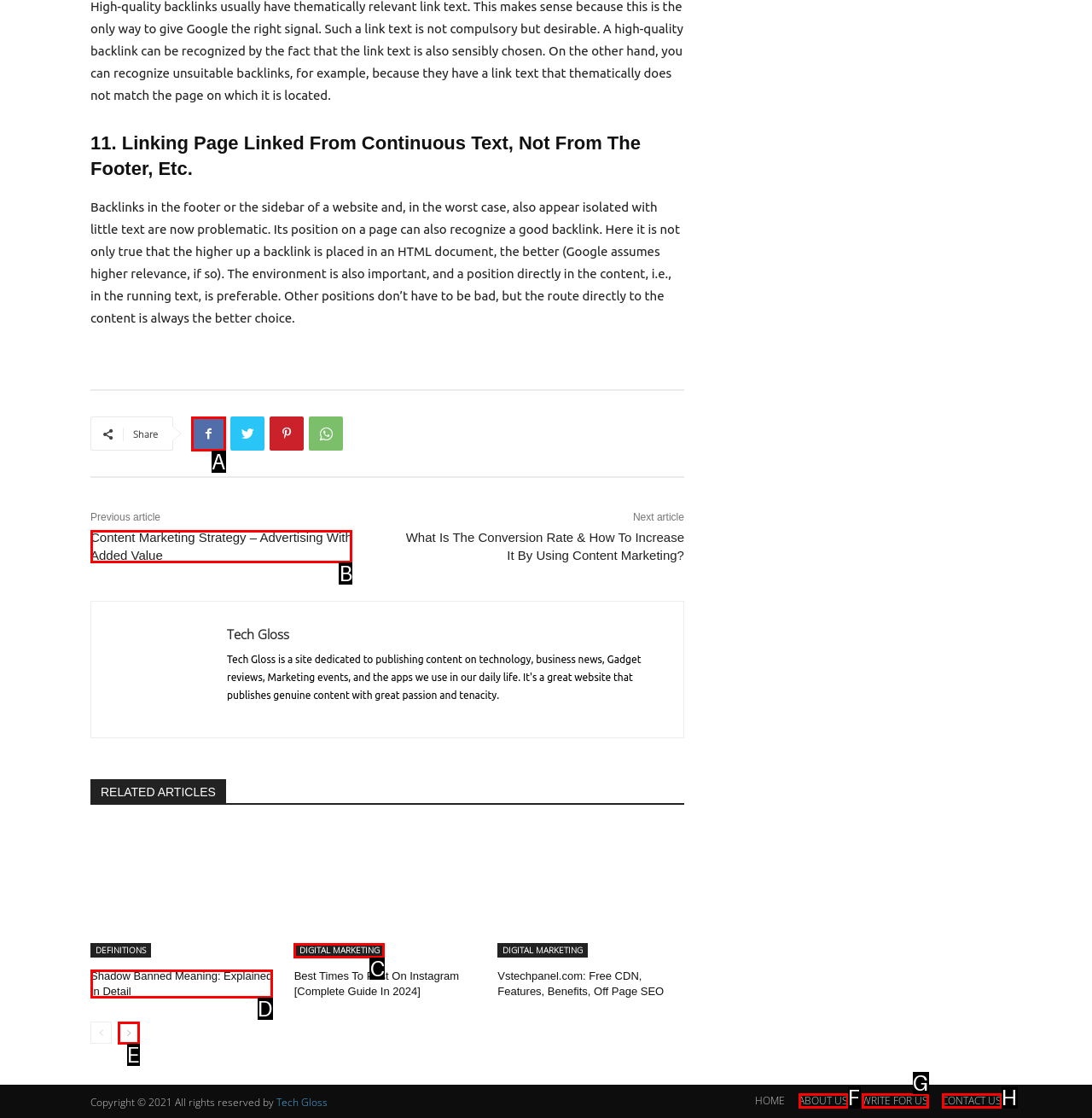Select the appropriate option that fits: ABOUT US
Reply with the letter of the correct choice.

F